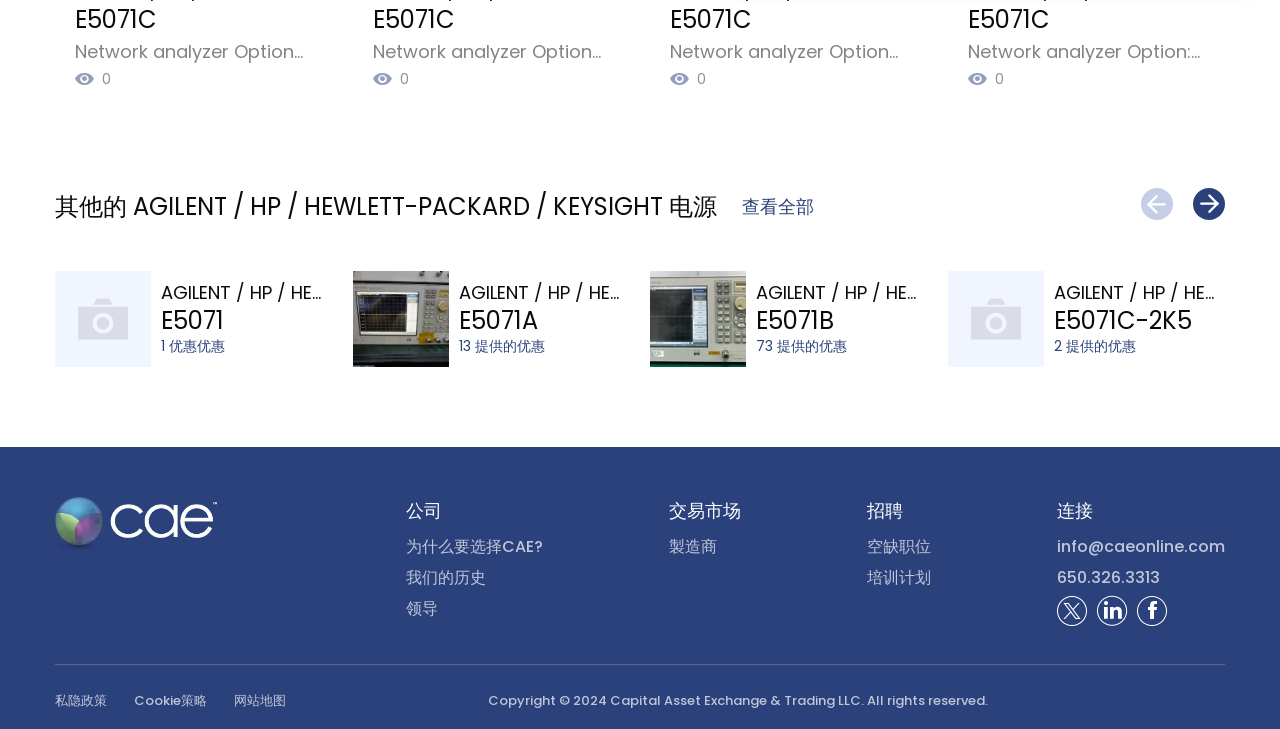Please identify the bounding box coordinates of the element I need to click to follow this instruction: "Contact us via email".

[0.826, 0.733, 0.957, 0.775]